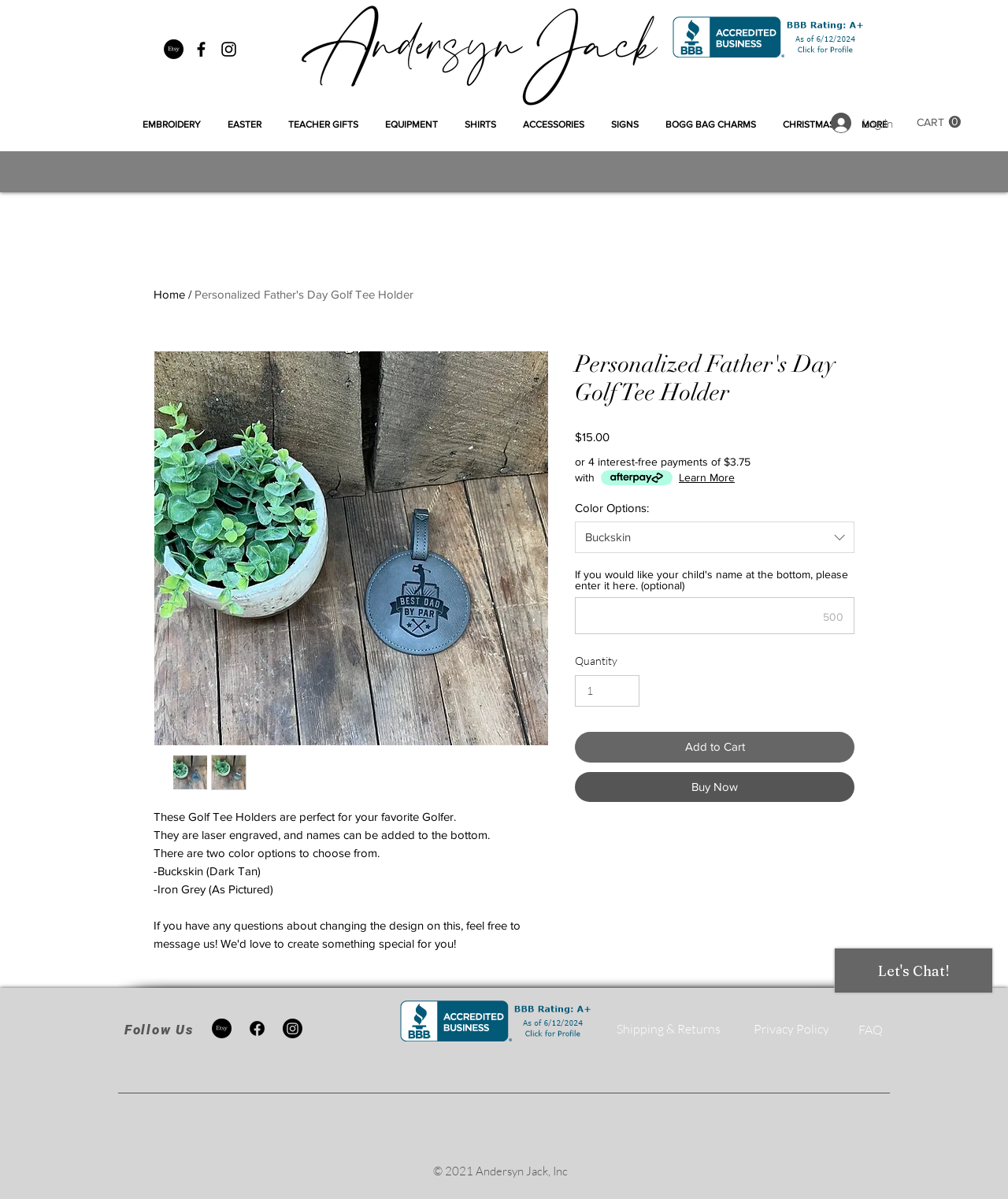Please provide the bounding box coordinates for the element that needs to be clicked to perform the instruction: "Learn more about the payment method". The coordinates must consist of four float numbers between 0 and 1, formatted as [left, top, right, bottom].

[0.673, 0.392, 0.729, 0.405]